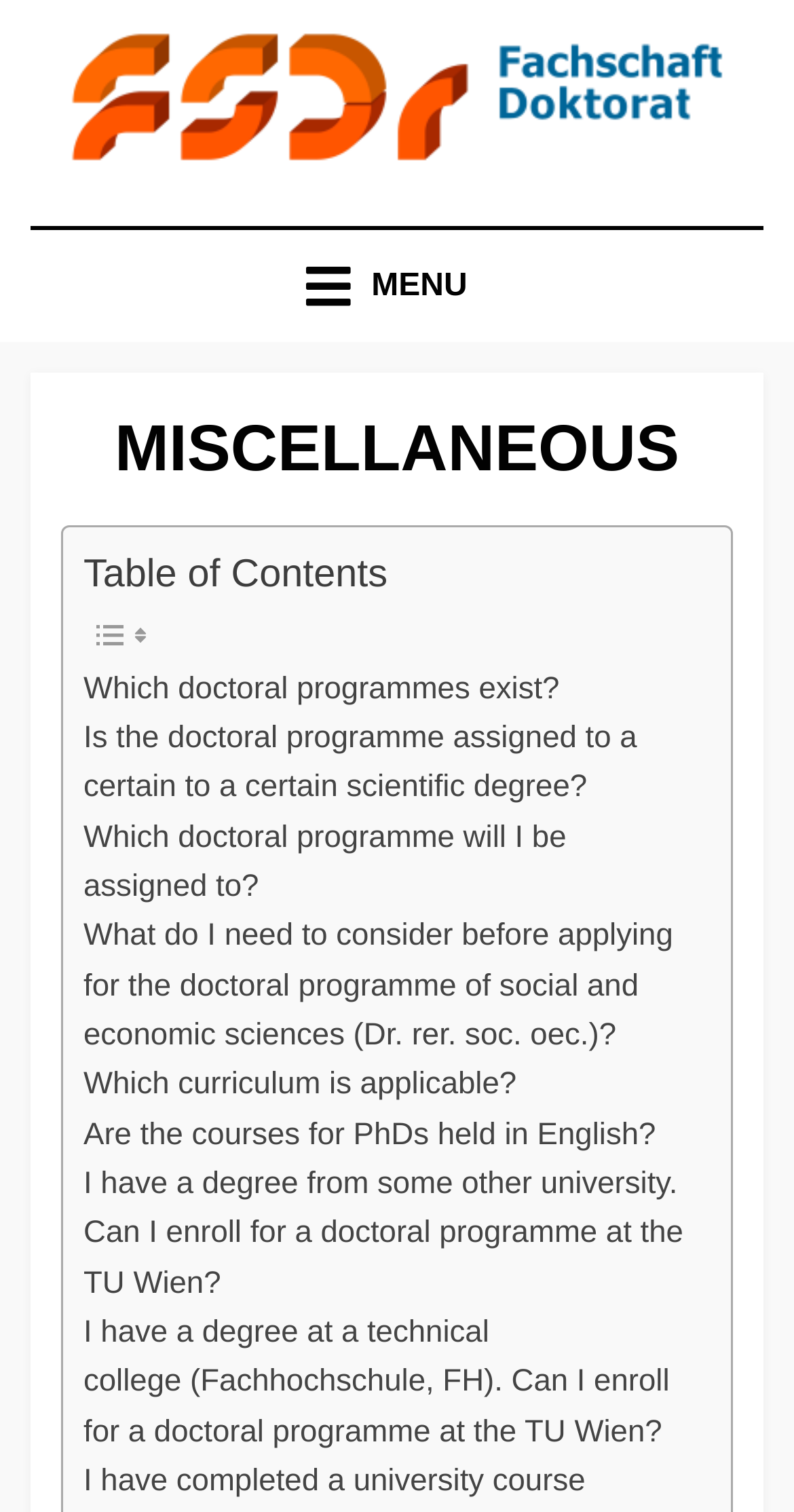Given the element description: "Menu", predict the bounding box coordinates of this UI element. The coordinates must be four float numbers between 0 and 1, given as [left, top, right, bottom].

[0.038, 0.172, 0.962, 0.206]